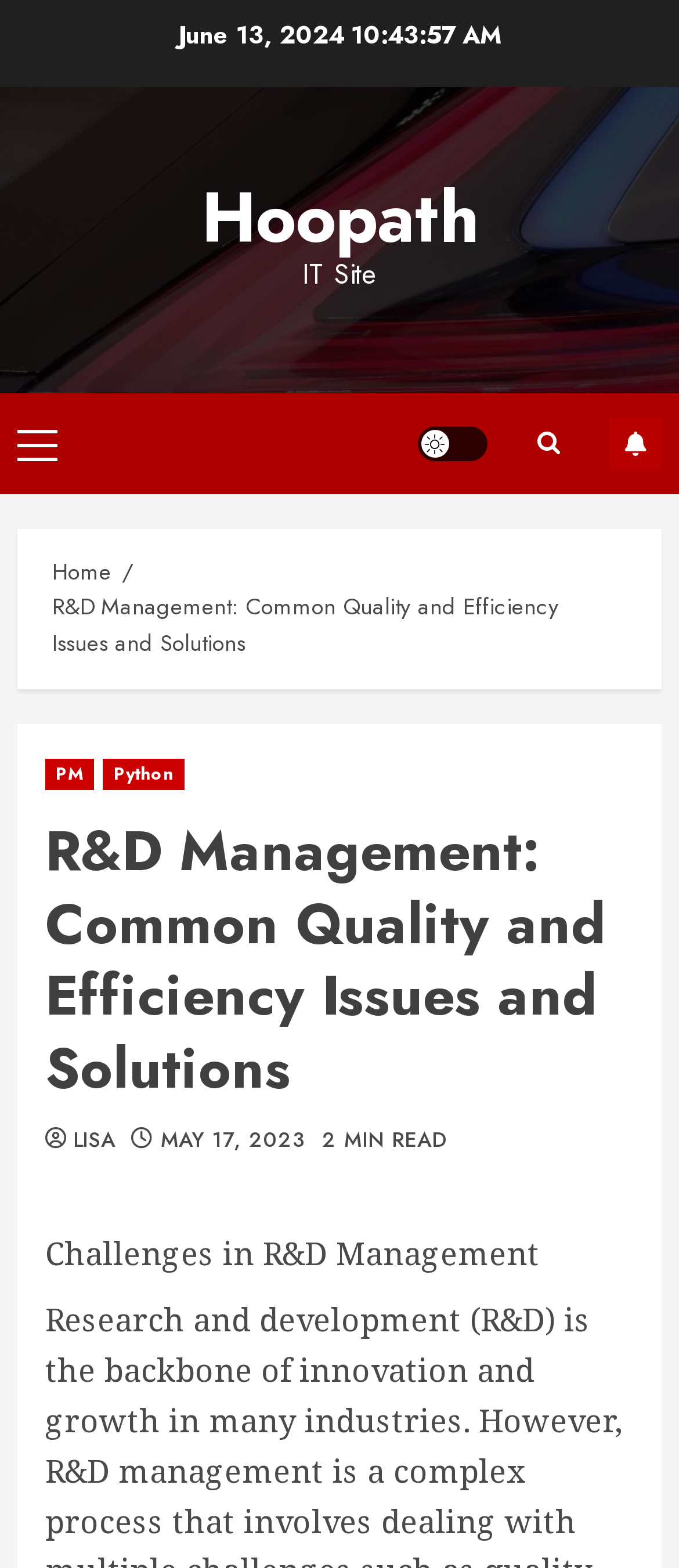For the given element description PM, determine the bounding box coordinates of the UI element. The coordinates should follow the format (top-left x, top-left y, bottom-right x, bottom-right y) and be within the range of 0 to 1.

[0.067, 0.484, 0.139, 0.504]